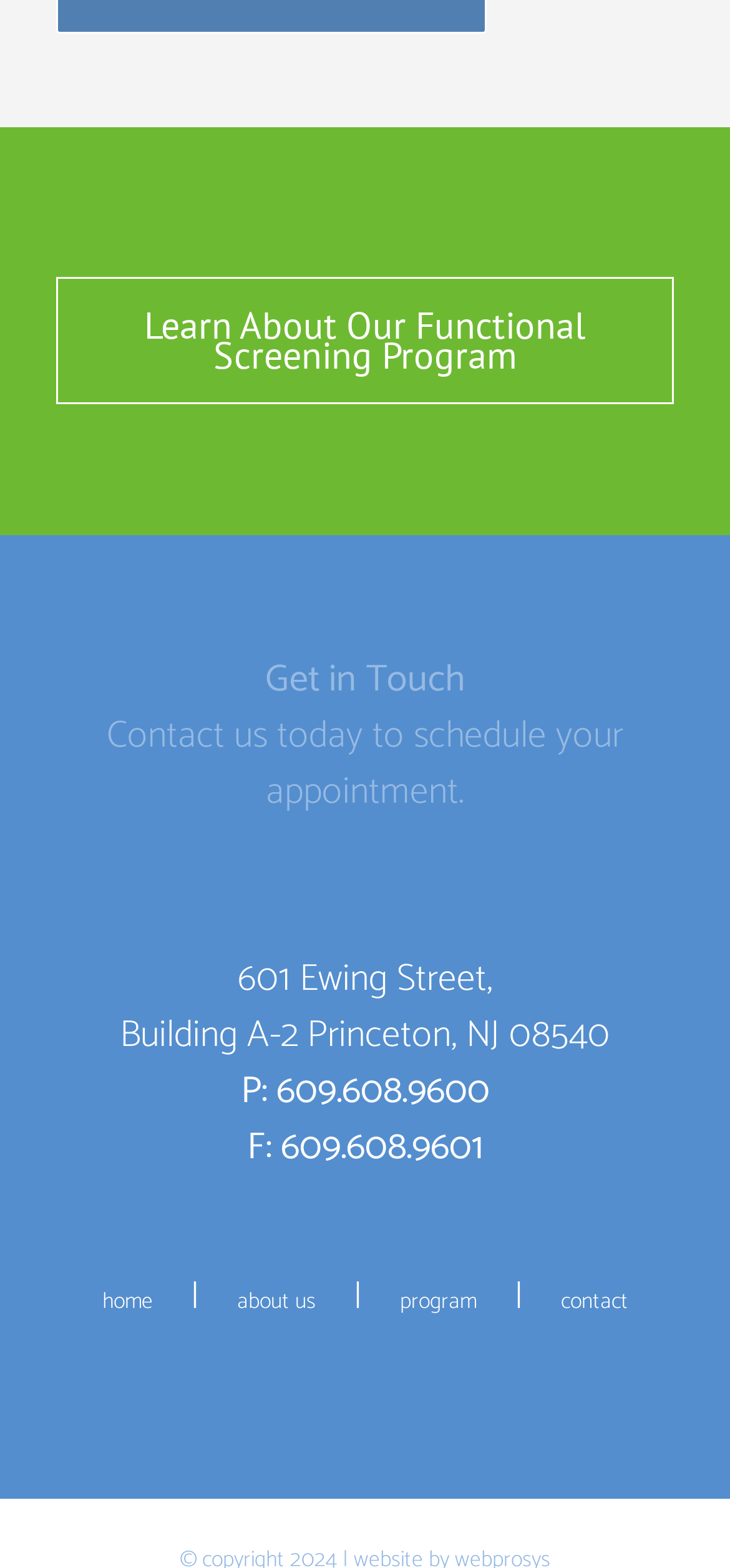Please determine the bounding box of the UI element that matches this description: contact. The coordinates should be given as (top-left x, top-left y, bottom-right x, bottom-right y), with all values between 0 and 1.

[0.729, 0.819, 0.899, 0.841]